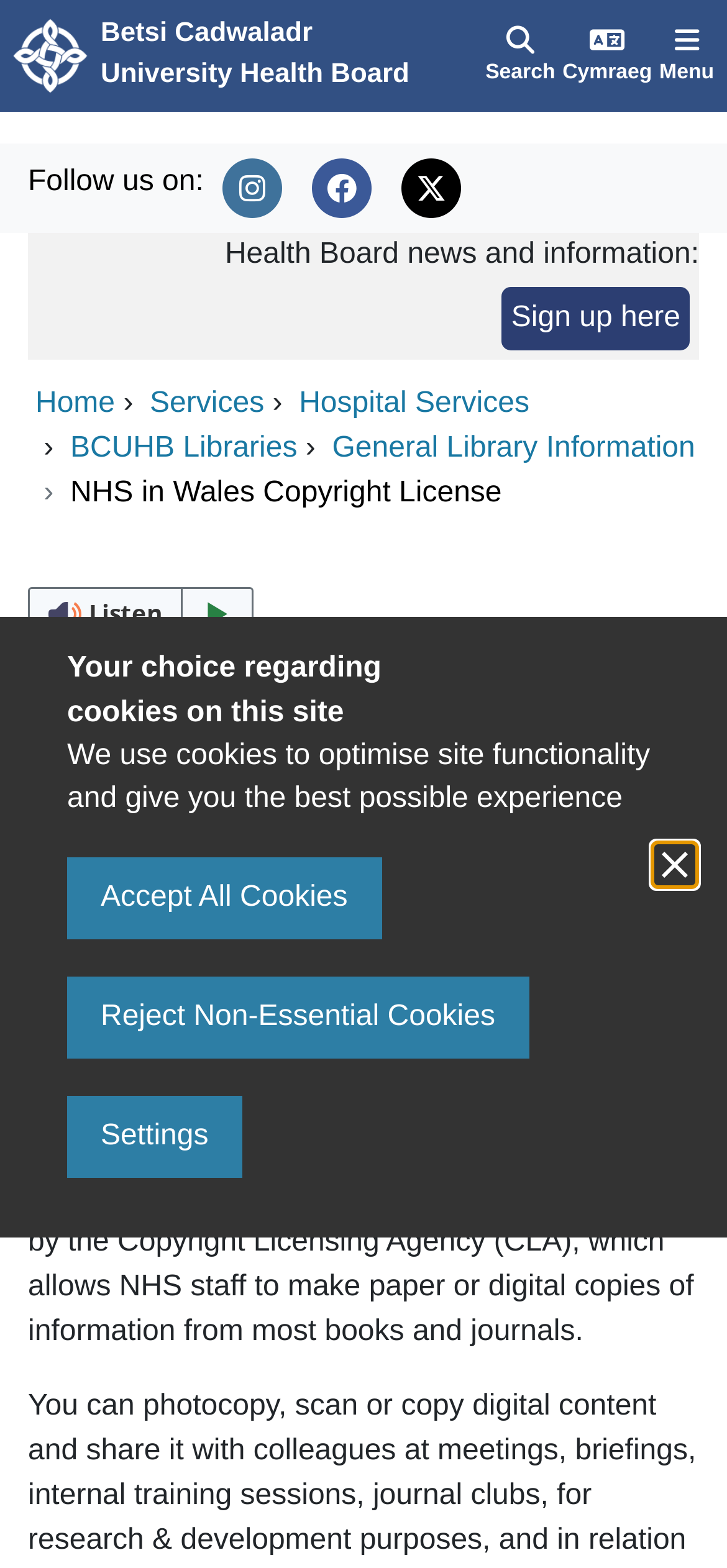Determine the bounding box coordinates for the clickable element to execute this instruction: "Search for something". Provide the coordinates as four float numbers between 0 and 1, i.e., [left, top, right, bottom].

[0.663, 0.0, 0.769, 0.071]